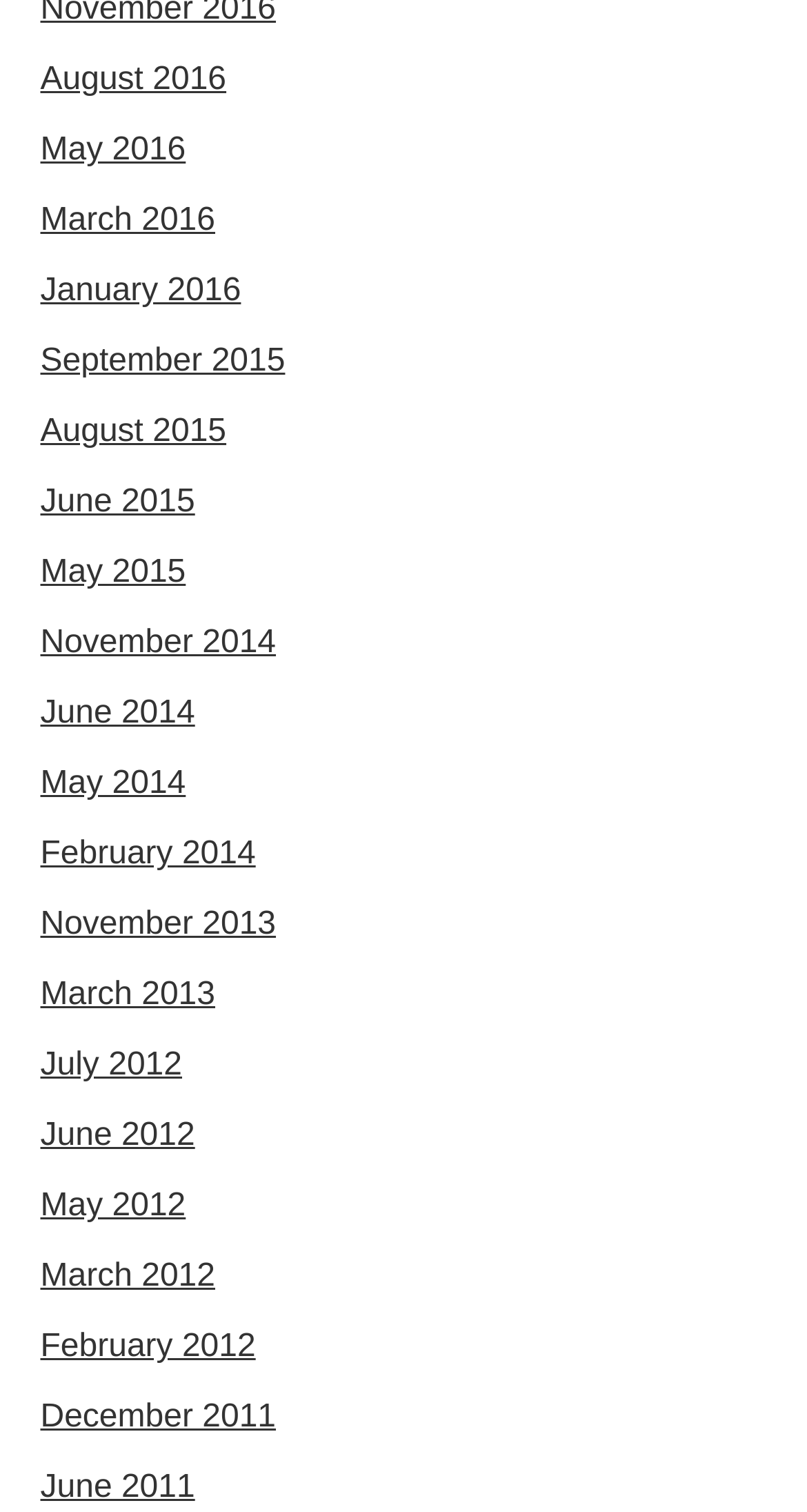Find and specify the bounding box coordinates that correspond to the clickable region for the instruction: "view June 2012".

[0.05, 0.74, 0.242, 0.763]